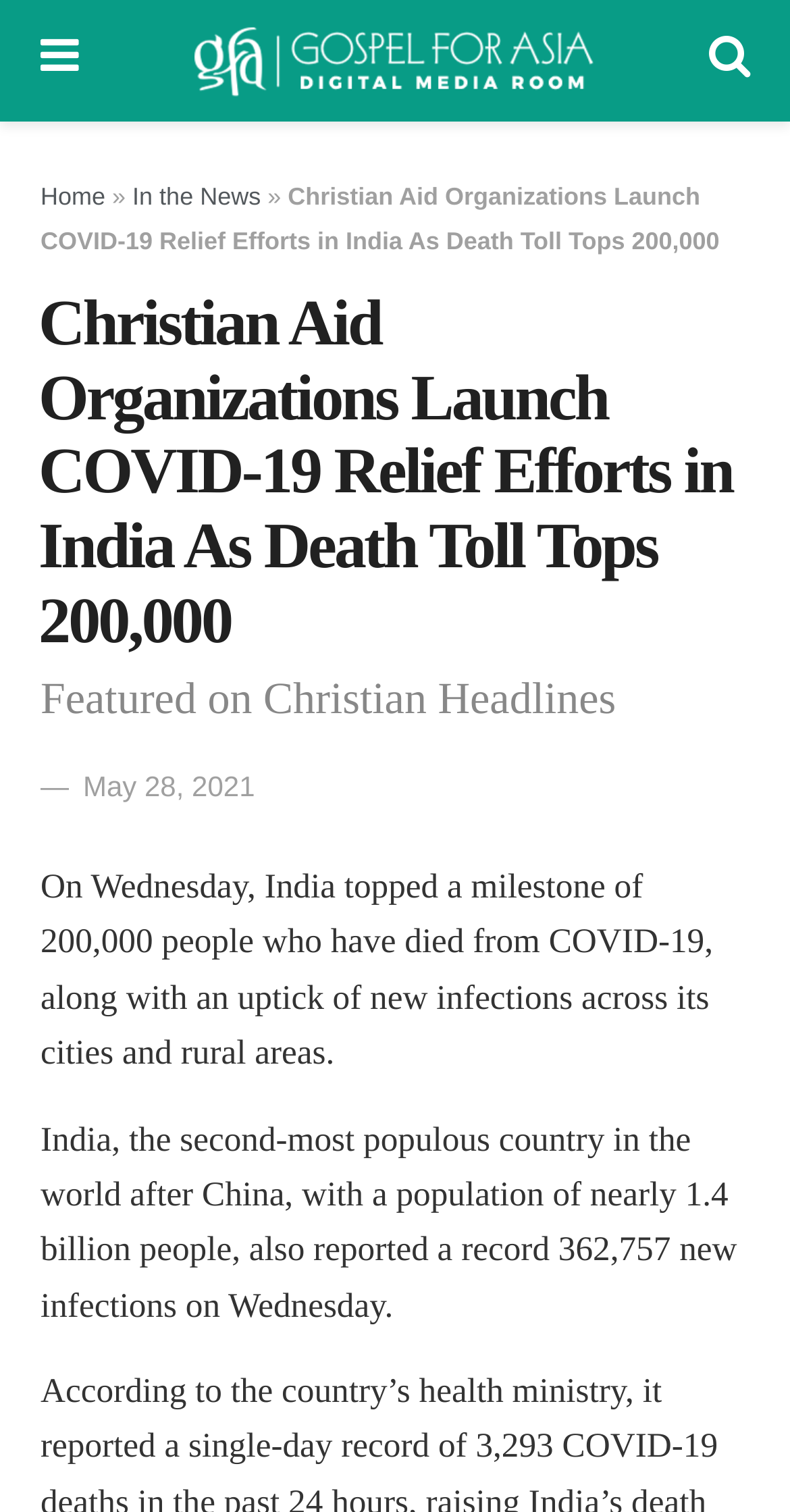Please provide a comprehensive answer to the question below using the information from the image: What is the name of the organization mentioned in the article?

The answer can be found in the link 'GFA World Digital Media Room | News, Stories, Press Releases & more' which mentions the name of the organization.